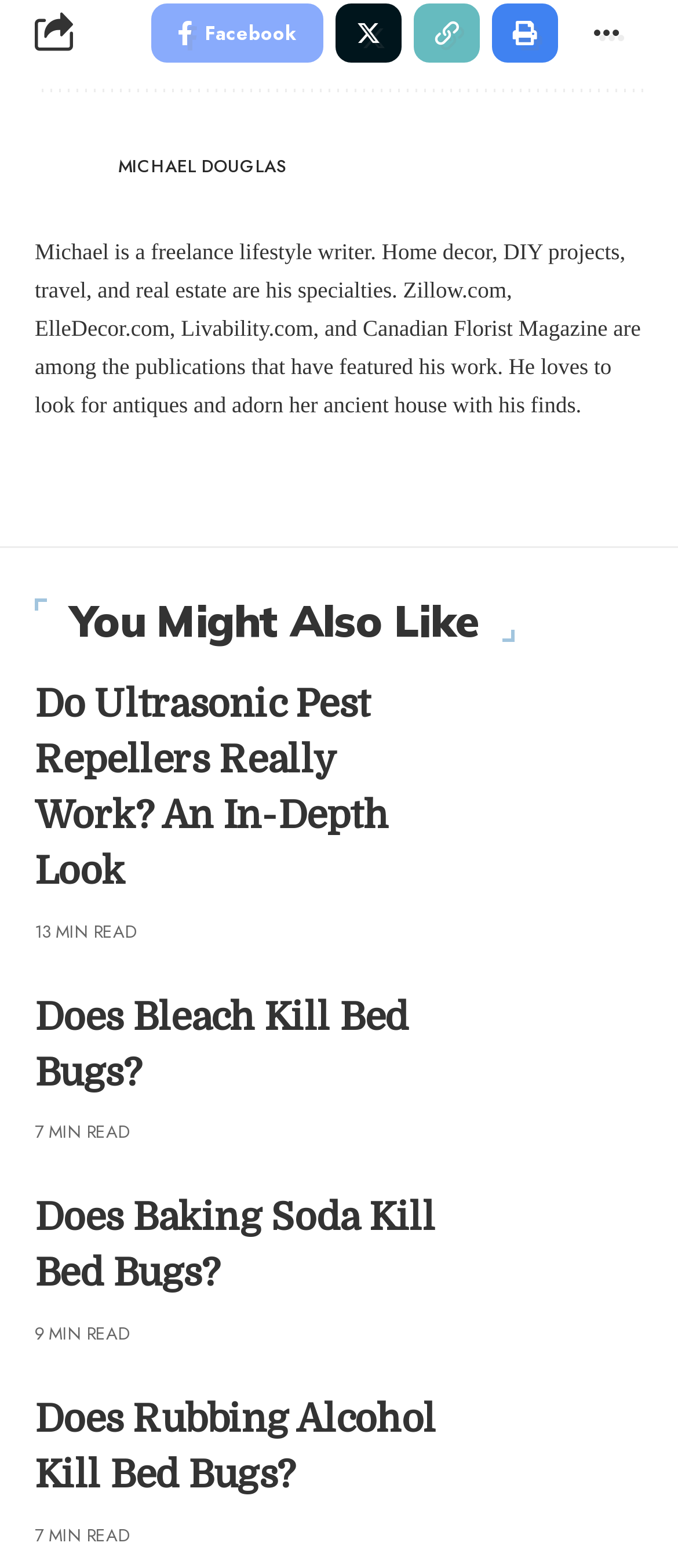Refer to the image and provide an in-depth answer to the question: 
What is the topic of the article 'Kill Bed Bugs By Baking Soda'?

Based on the article heading 'Does Baking Soda Kill Bed Bugs', it can be inferred that the topic of the article 'Kill Bed Bugs By Baking Soda' is related to bed bugs and their elimination using baking soda.